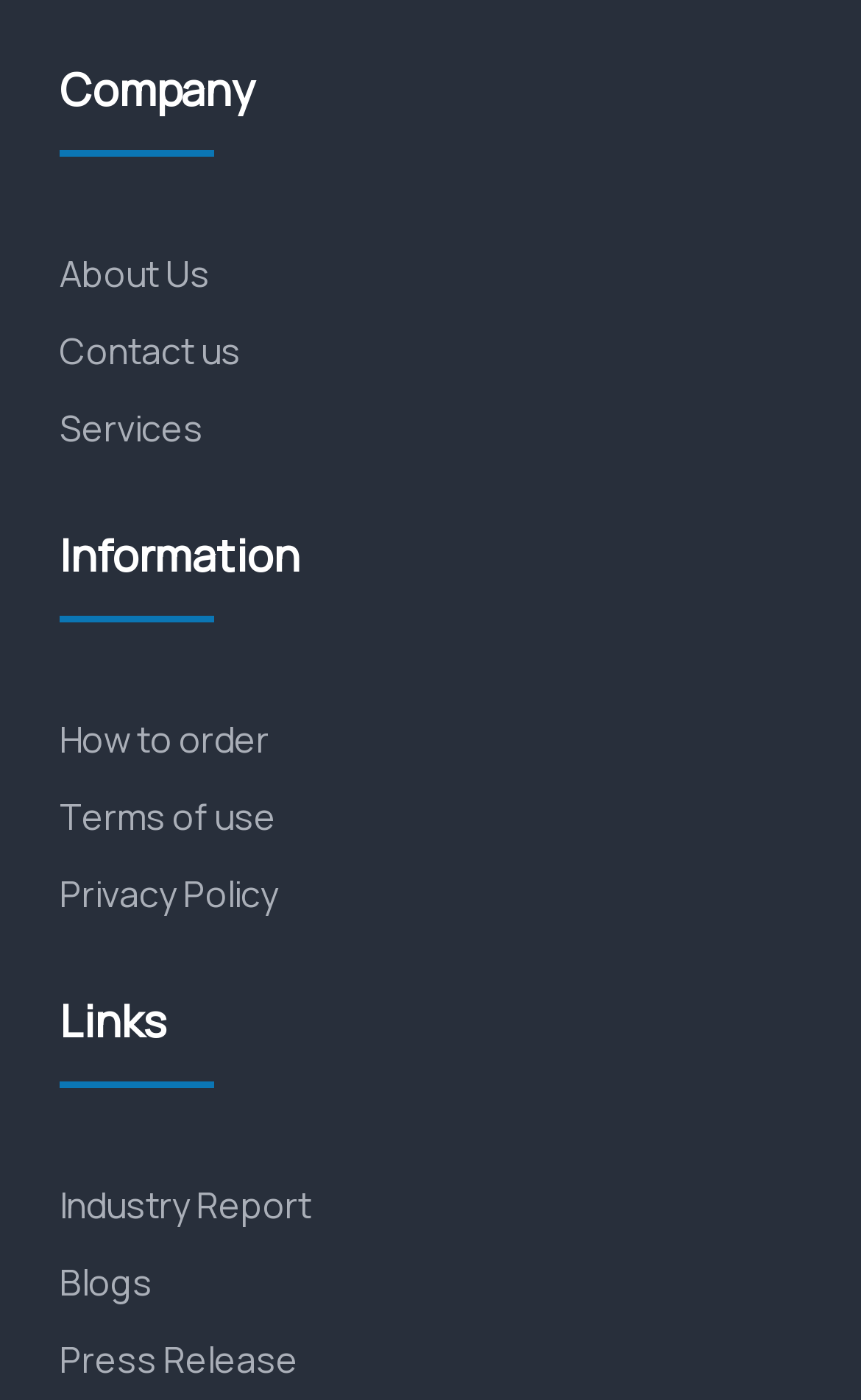Determine the bounding box coordinates of the target area to click to execute the following instruction: "View company information."

[0.069, 0.041, 0.931, 0.089]